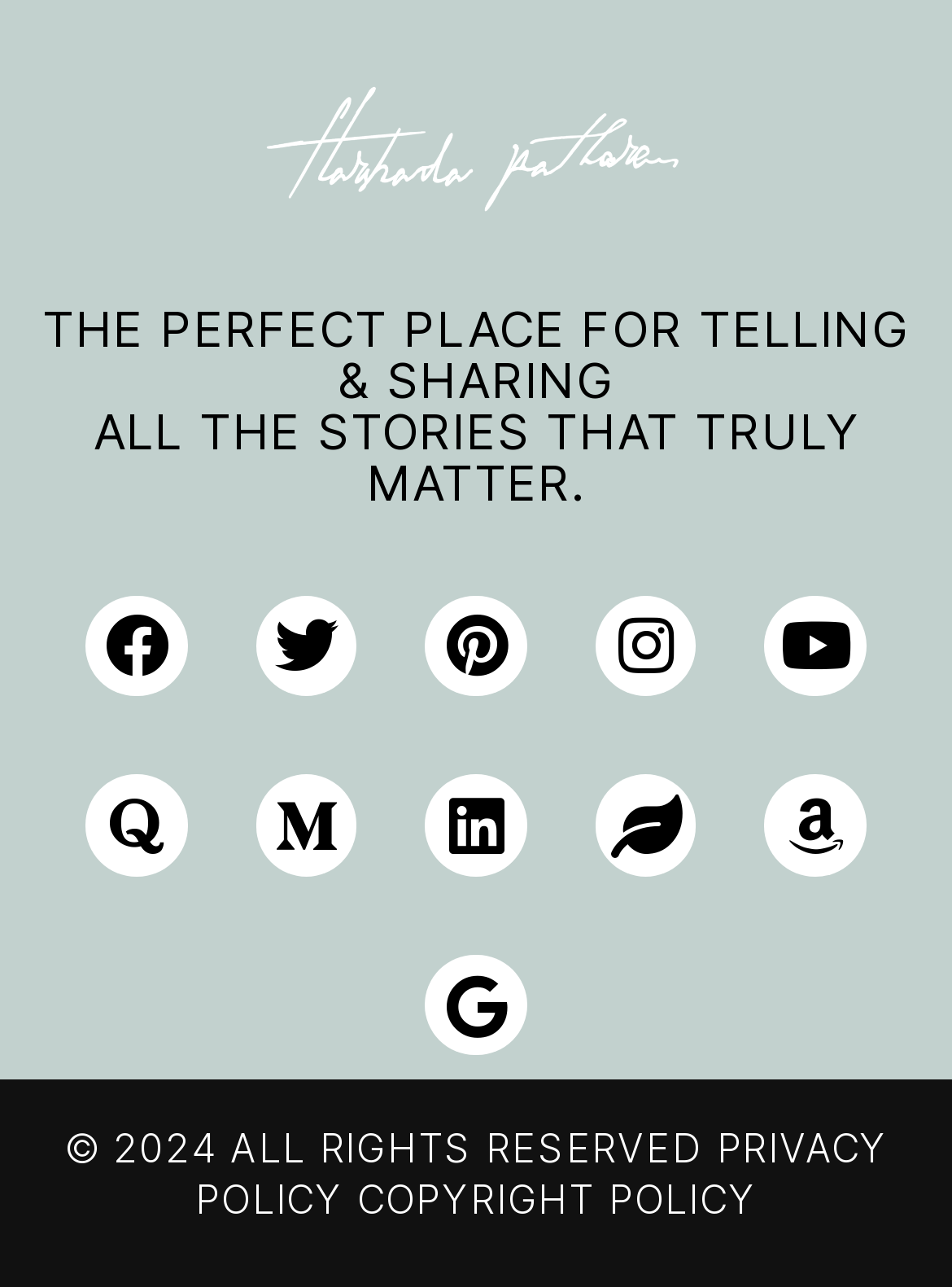What is the website's purpose?
Please look at the screenshot and answer using one word or phrase.

Sharing stories